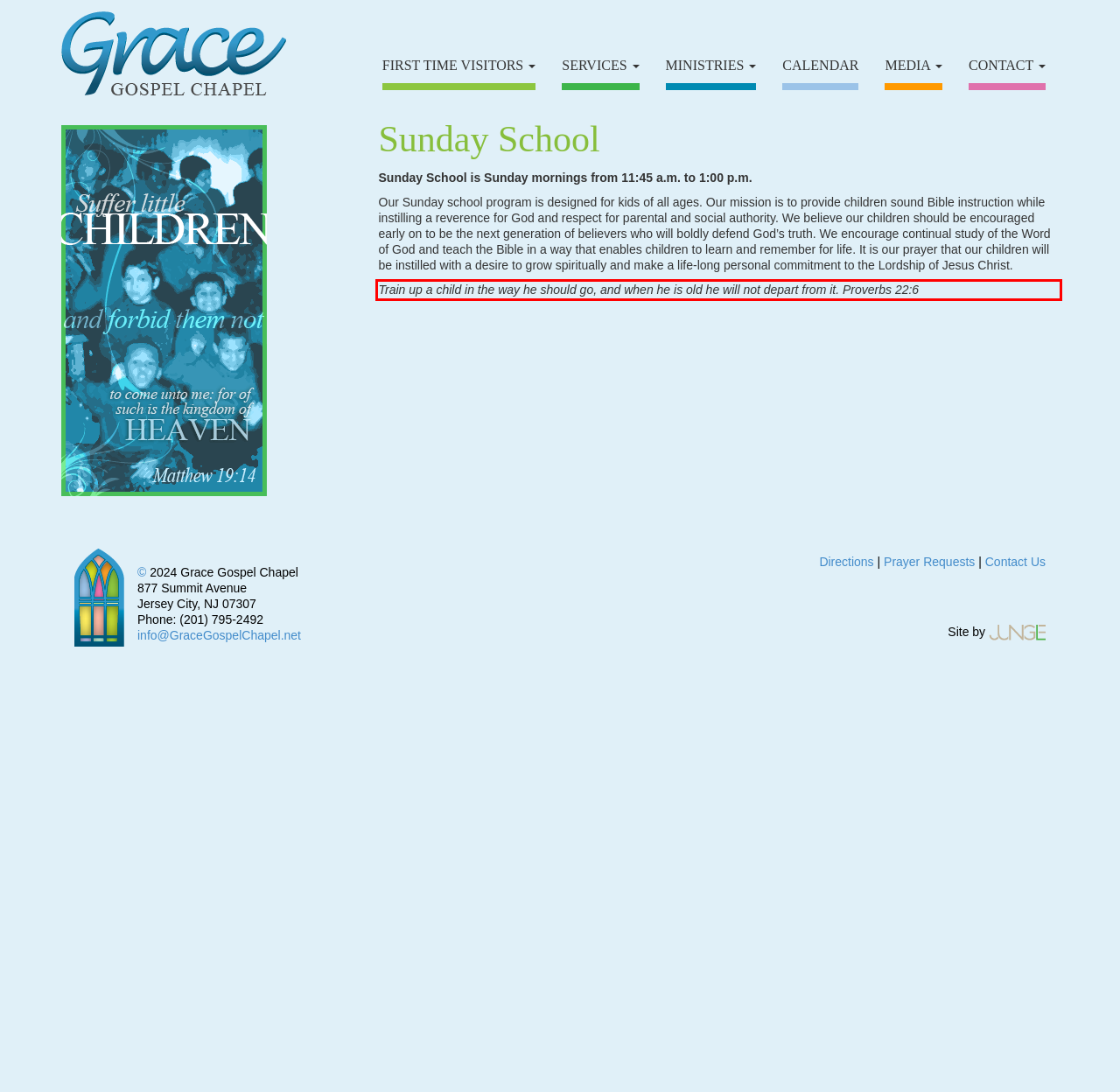Identify the text inside the red bounding box on the provided webpage screenshot by performing OCR.

Train up a child in the way he should go, and when he is old he will not depart from it. Proverbs 22:6